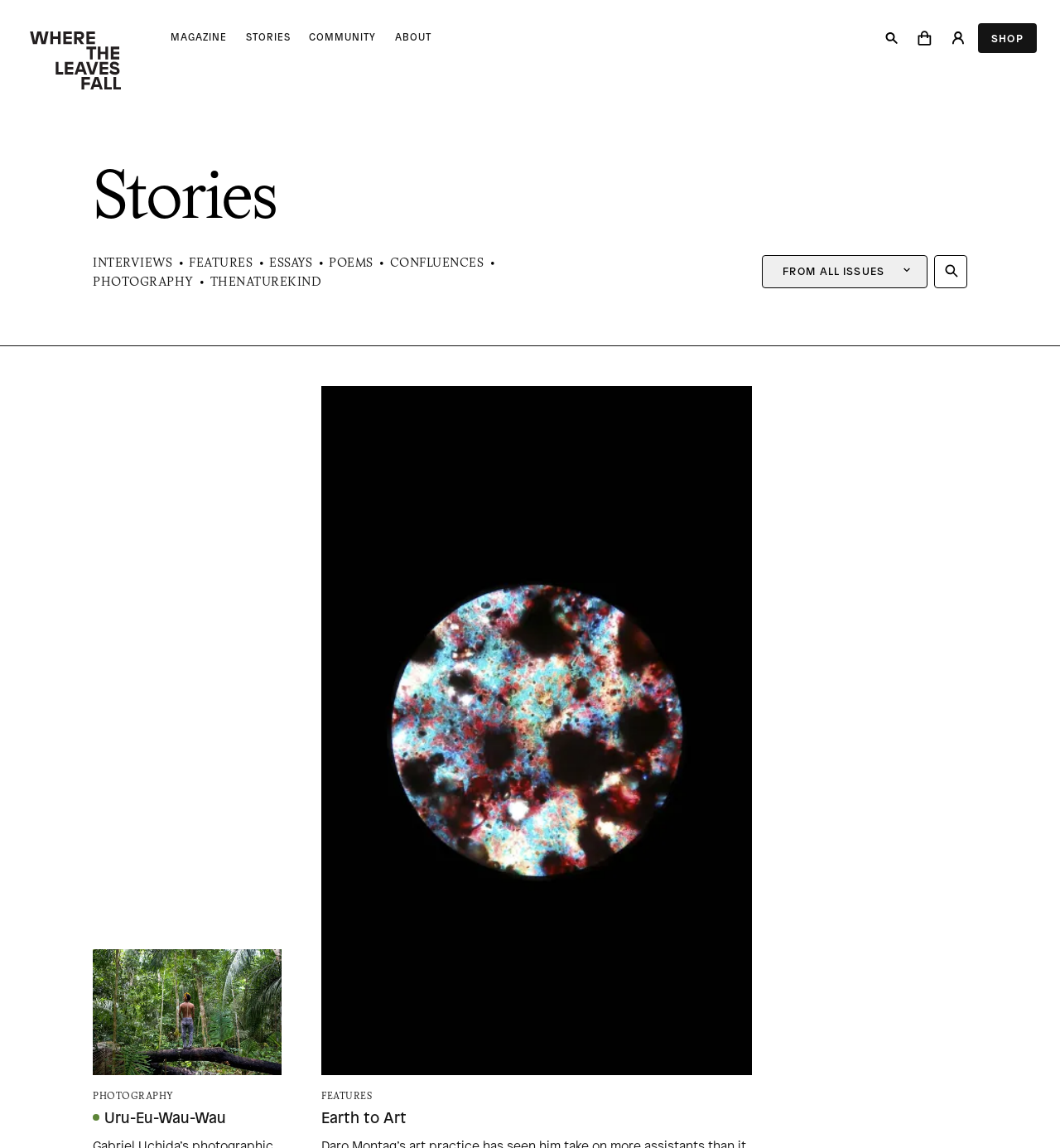Please find the bounding box coordinates of the element's region to be clicked to carry out this instruction: "View Issue #16".

[0.161, 0.205, 0.282, 0.295]